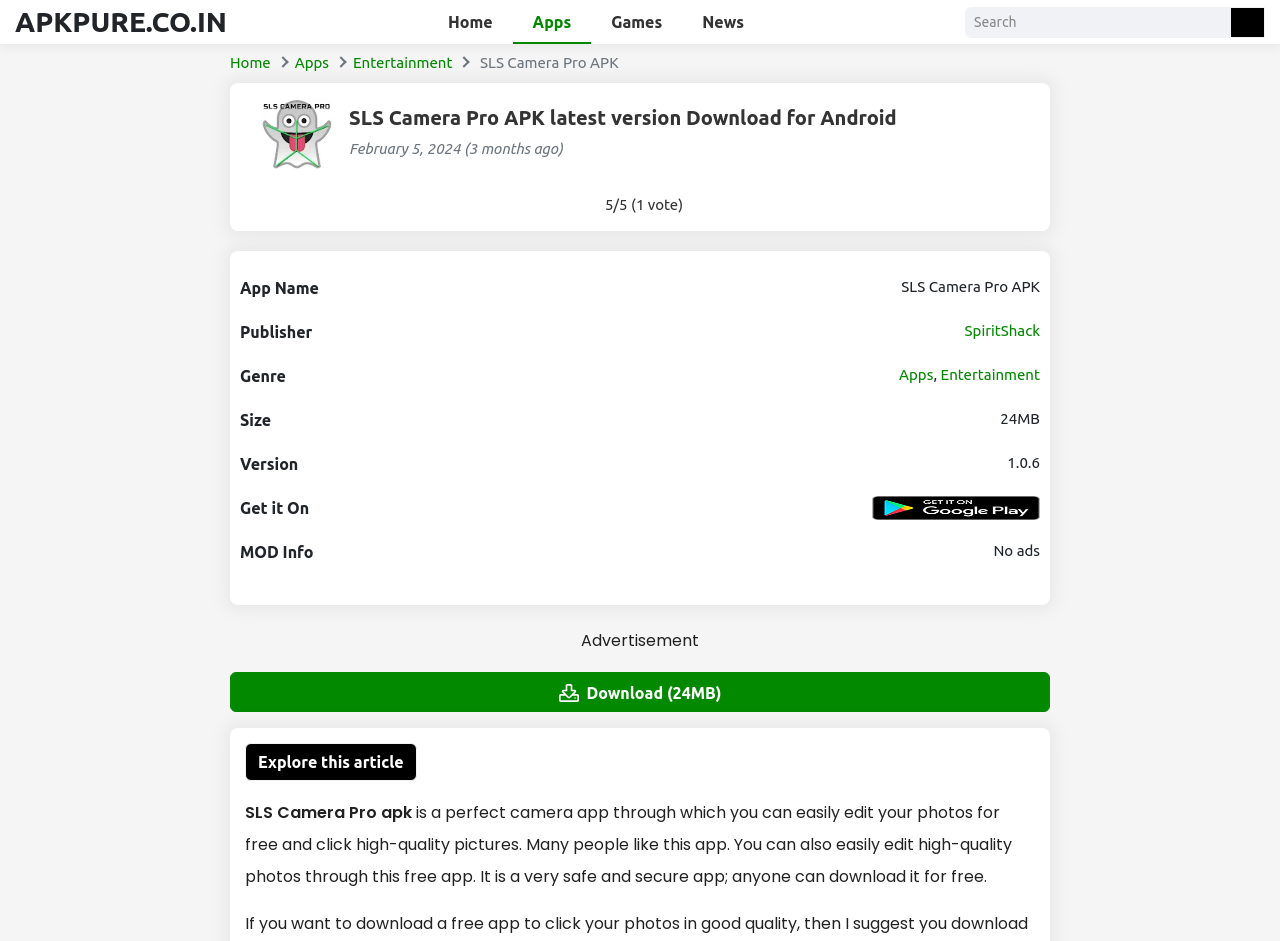Refer to the image and answer the question with as much detail as possible: What is the size of the APK?

The size of the APK can be found in the table row with the rowheader 'Size' and the gridcell '24MB'.